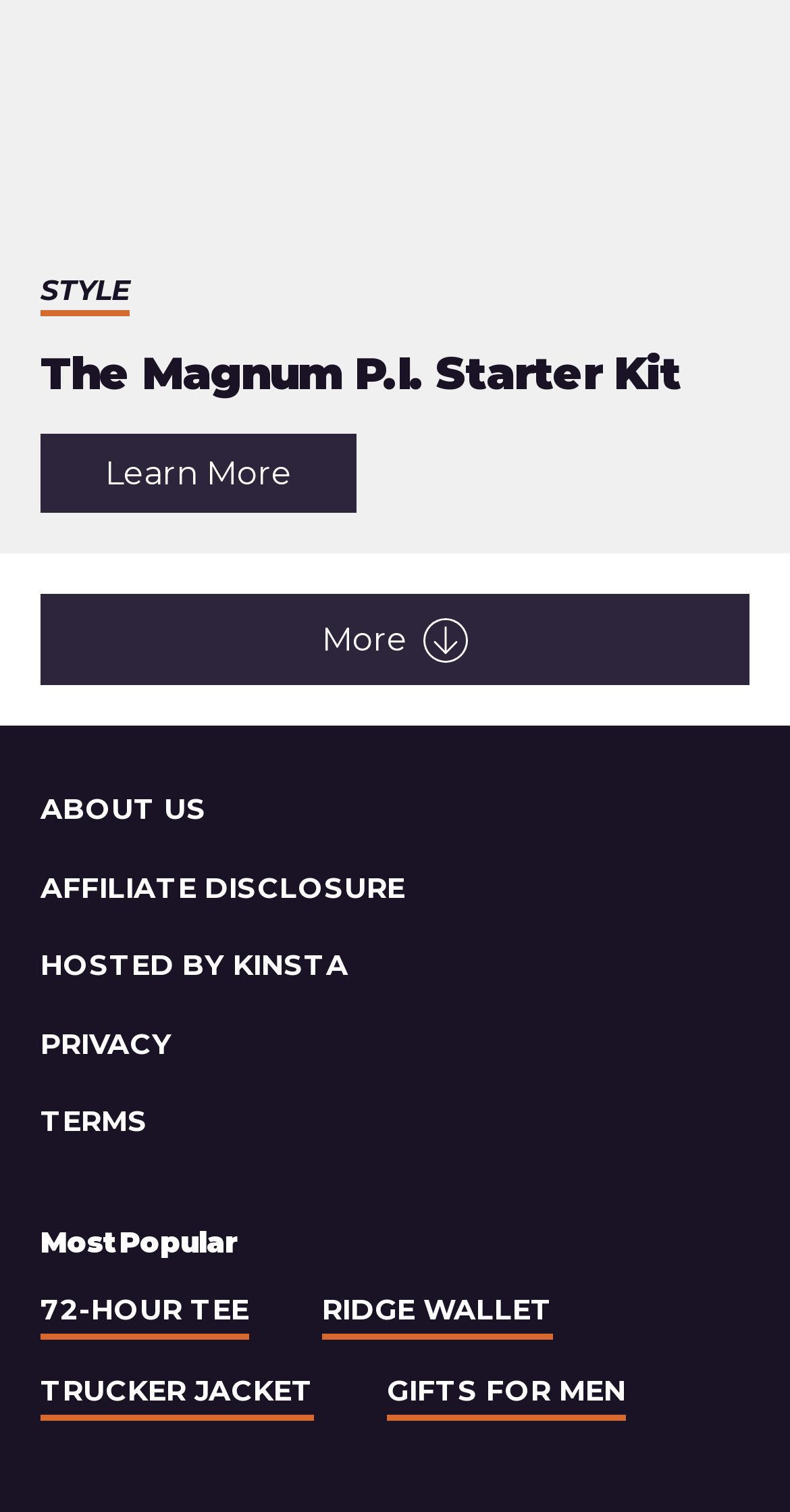Locate the bounding box of the user interface element based on this description: "The Magnum P.I. Starter Kit".

[0.051, 0.229, 0.862, 0.265]